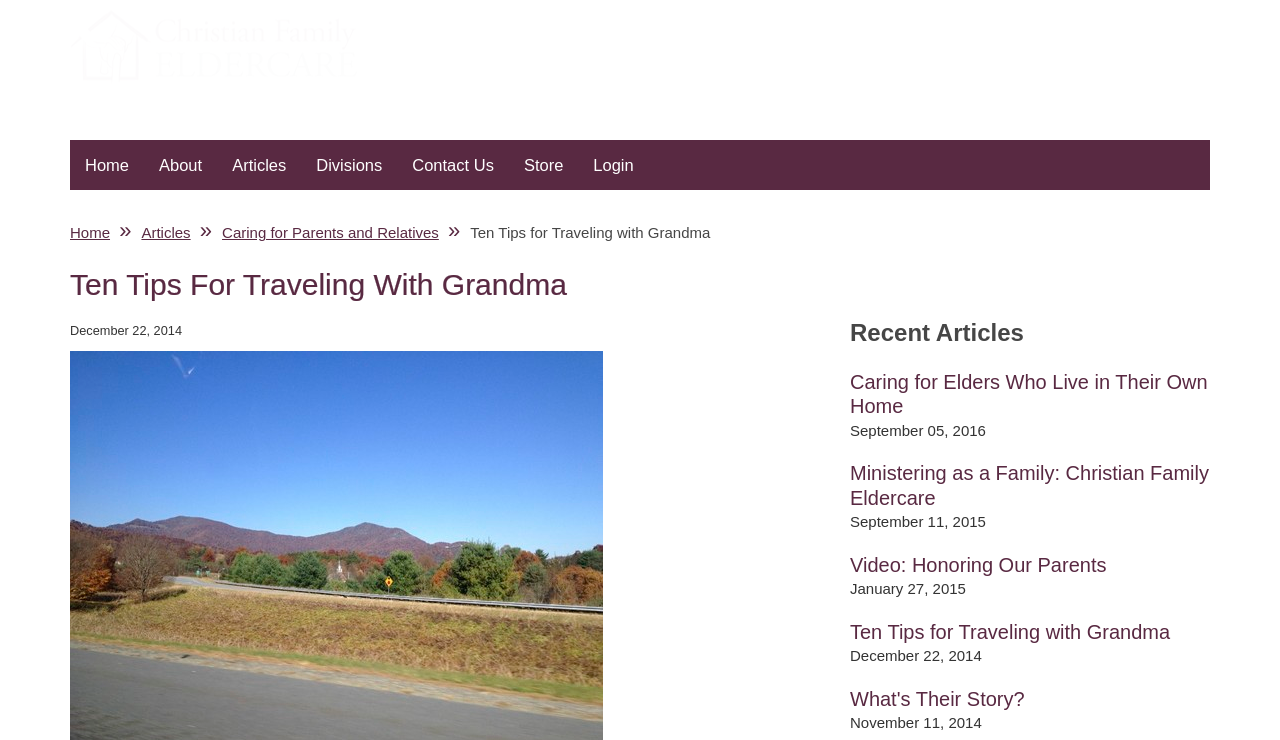What is the title of the latest article?
Answer the question based on the image using a single word or a brief phrase.

Ten Tips for Traveling with Grandma